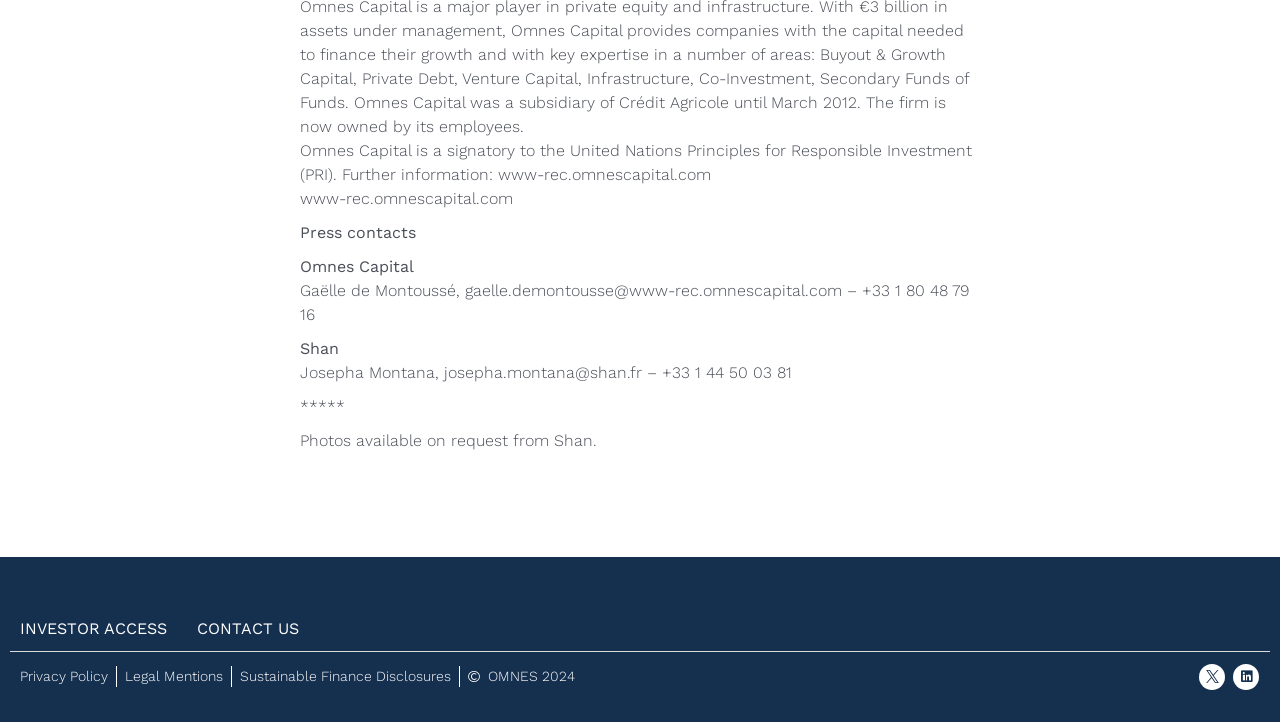How many press contacts are listed?
We need a detailed and exhaustive answer to the question. Please elaborate.

By examining the static text elements, I found two press contacts listed: Gaëlle de Montoussé and Josepha Montana. These contacts are provided with their email addresses and phone numbers.